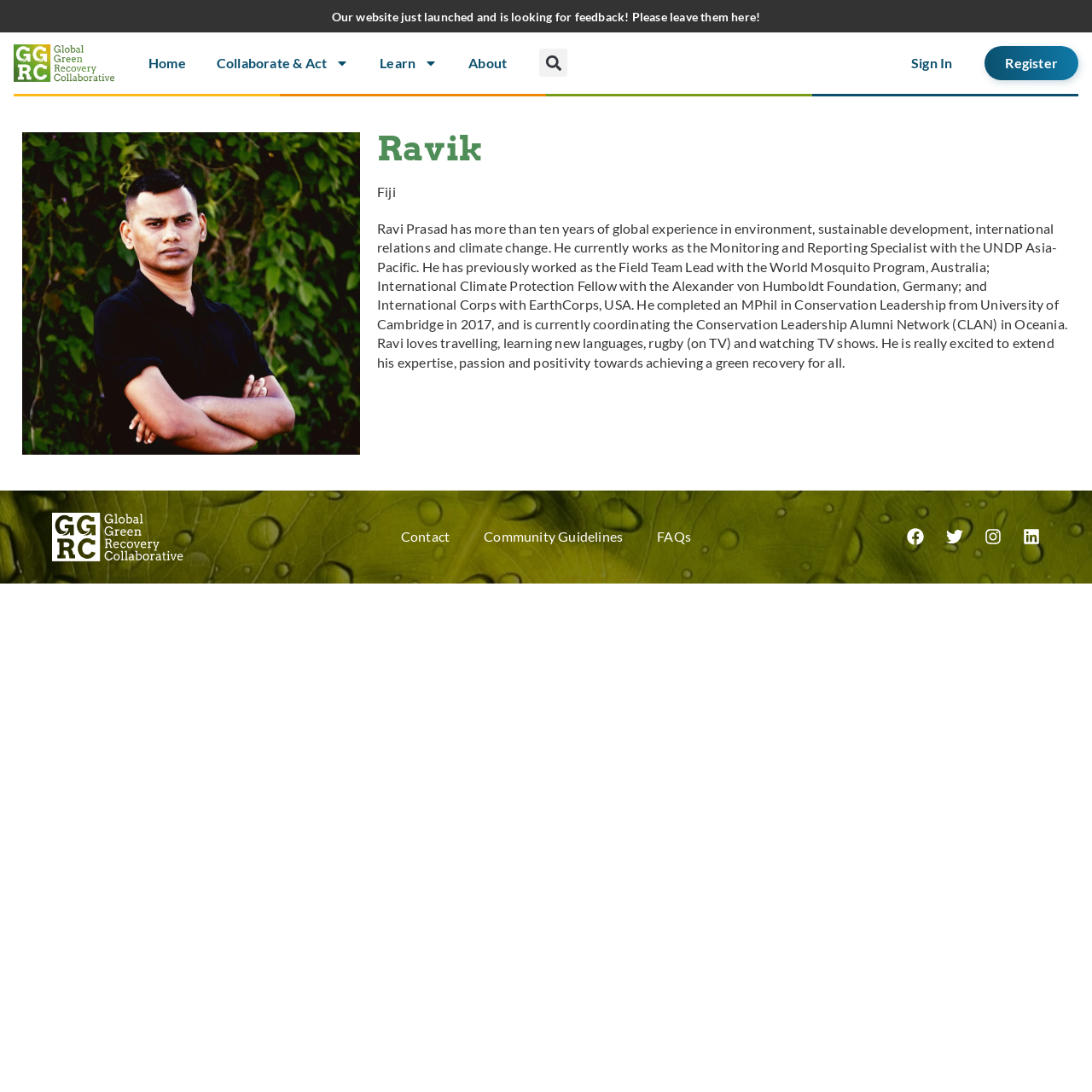Please find the bounding box coordinates of the clickable region needed to complete the following instruction: "Go to the home page". The bounding box coordinates must consist of four float numbers between 0 and 1, i.e., [left, top, right, bottom].

[0.122, 0.037, 0.184, 0.078]